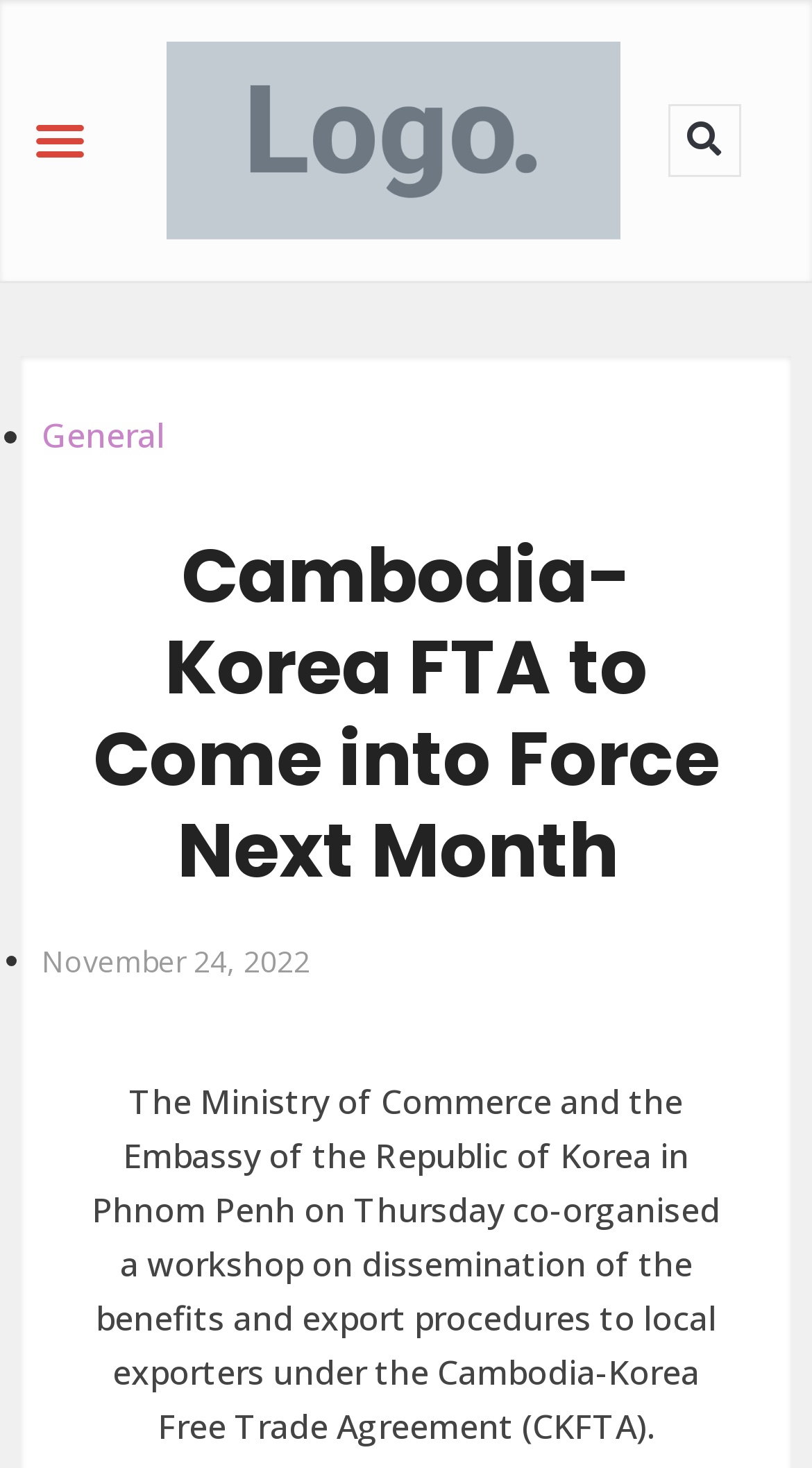Predict the bounding box coordinates of the UI element that matches this description: "November 24, 2022". The coordinates should be in the format [left, top, right, bottom] with each value between 0 and 1.

[0.051, 0.642, 0.382, 0.669]